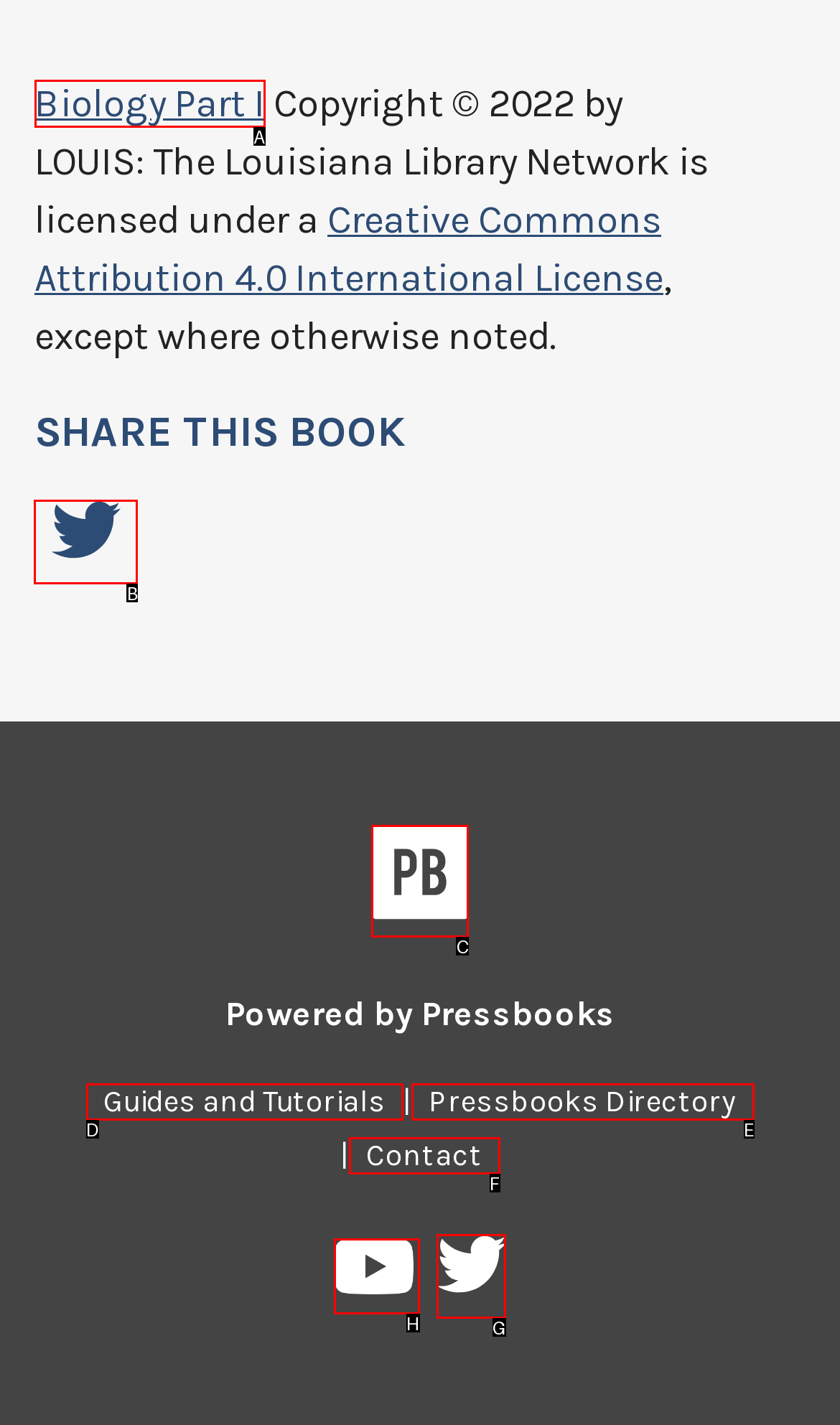Identify the letter of the option that should be selected to accomplish the following task: visit Cal Thomas' website. Provide the letter directly.

None